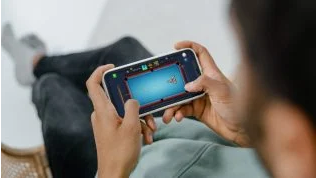Respond to the following query with just one word or a short phrase: 
What type of game is being played?

Pool game